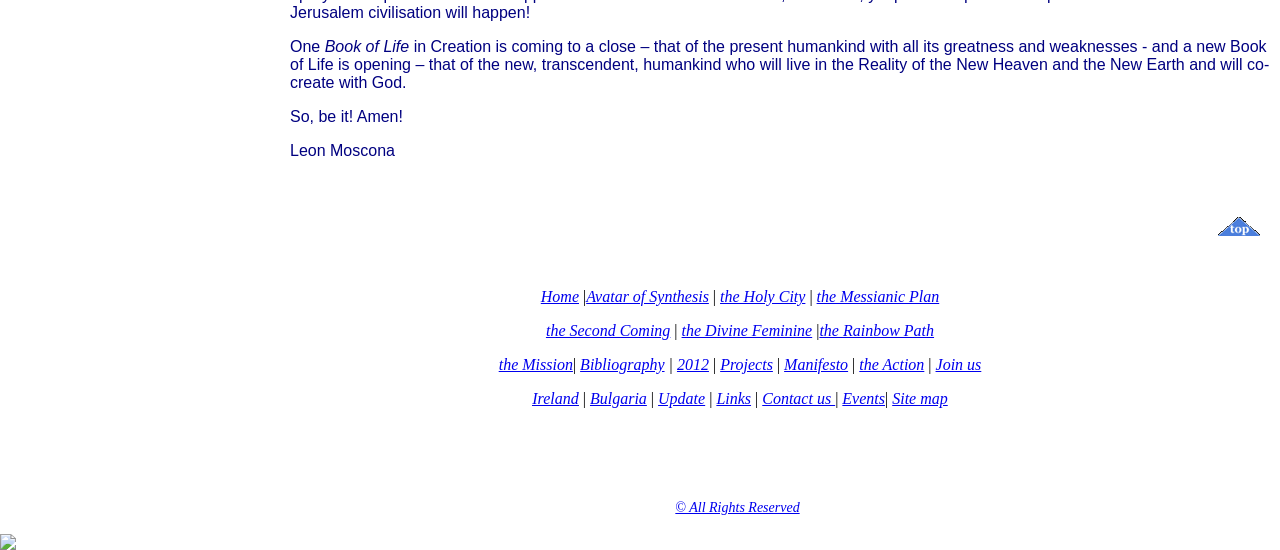Please find the bounding box coordinates of the element that you should click to achieve the following instruction: "Click on the 'Site map' link". The coordinates should be presented as four float numbers between 0 and 1: [left, top, right, bottom].

[0.697, 0.709, 0.74, 0.74]